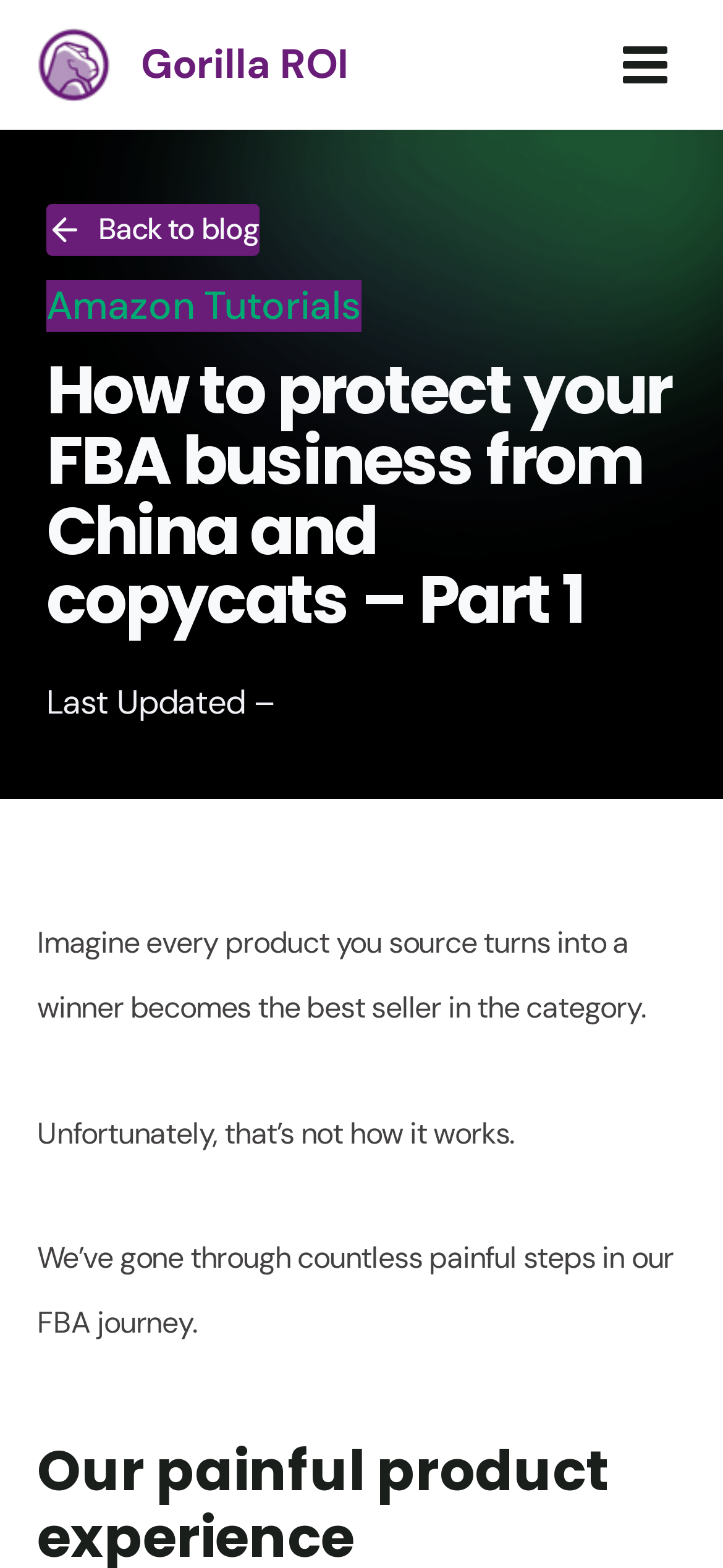Create a detailed summary of the webpage's content and design.

The webpage is a blog post titled "How to protect your FBA business from China and copycats - Part 1" on the Gorilla ROI website. At the top left, there is a link to the website's homepage, accompanied by a small image of the Gorilla ROI logo. On the top right, there is a button to open a menu, which is currently collapsed and features a toggle menu icon.

Below the top navigation, there are three links: "Back to blog", "Amazon Tutorials", and the title of the blog post, which is also a heading. The title is followed by a "Last Updated" label and a brief introduction to the blog post, which spans across the entire width of the page.

The main content of the blog post starts with a paragraph that imagines a scenario where every product becomes a best seller, followed by a sentence that contradicts this idea. The next paragraph describes the painful experiences the author has gone through in their FBA journey.